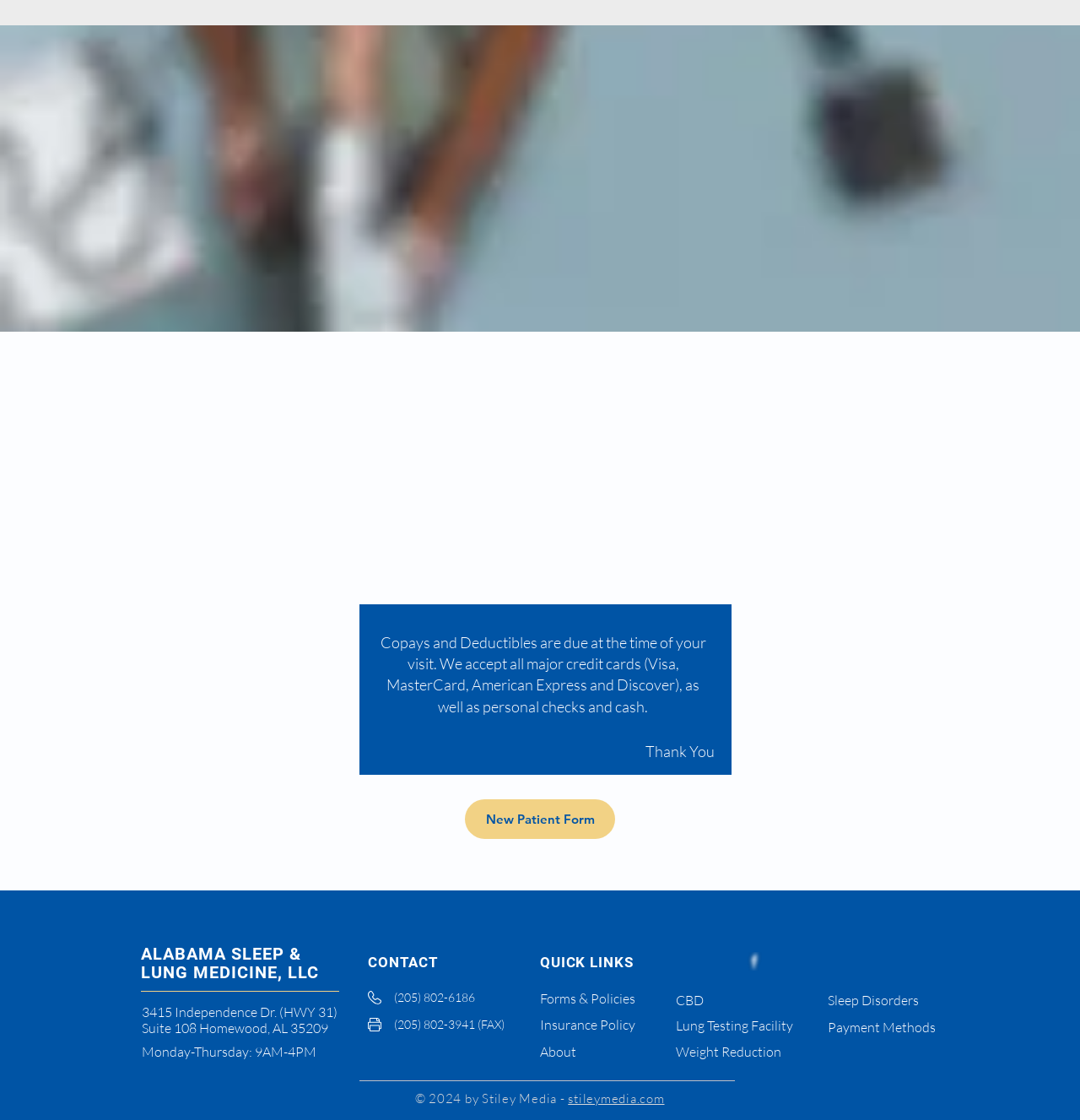Provide a thorough and detailed response to the question by examining the image: 
What is the phone number of the medical facility?

I found the answer by looking at the link with the phone number '(205) 802-6186' which is located at the bottom of the page, indicating it is the phone number of the medical facility.